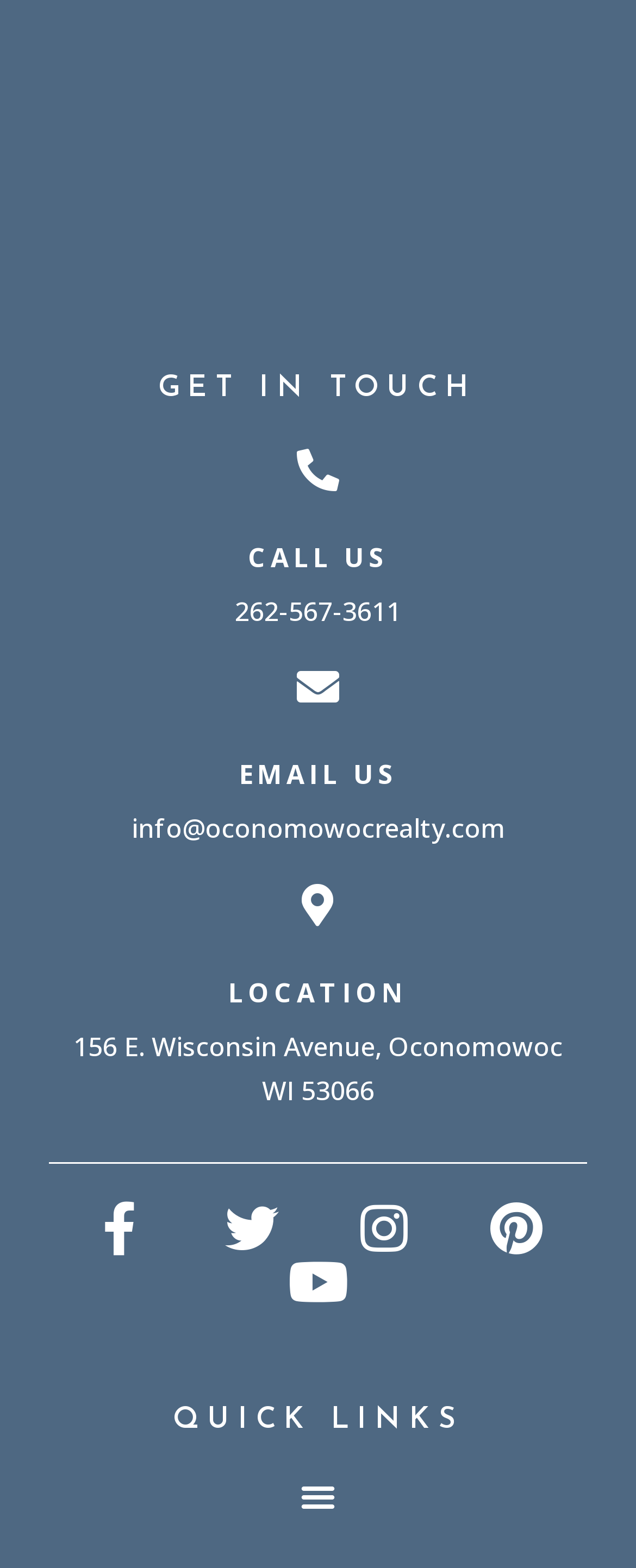What is the location of the office? Analyze the screenshot and reply with just one word or a short phrase.

156 E. Wisconsin Avenue, Oconomowoc, WI 53066